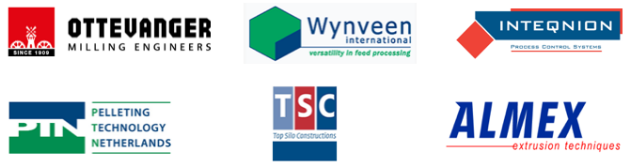Provide a thorough description of the image presented.

The image features a collection of logos from various companies associated with ALMEX and the Triott Group. Each logo represents a key component of the group's operations in the milling and feed processing industries:

1. **Ottevanger Milling Engineers**: Established in 1909, this company specializes in providing solutions for the milling sector.
2. **Wynveen International**: Known for its versatility in food processing, it emphasizes innovative approaches.
3. **Inteqnion**: Focuses on process control systems, enhancing operational effectiveness in food production.
4. **Pelleting Technology Netherlands (PTN)**: Expertise in pelleting technologies, contributing to efficient feed production.
5. **Top Silo Constructions (TSC)**: Specializes in silo construction, essential for storage and processing facilities.
6. **ALMEX**: Renowned for its extrusion techniques, vital for the animal feed industry.

This collective representation underscores the synergy and extensive capabilities of the Triott Group, reflecting its commitment to serving the animal feed industries with innovation and expertise.